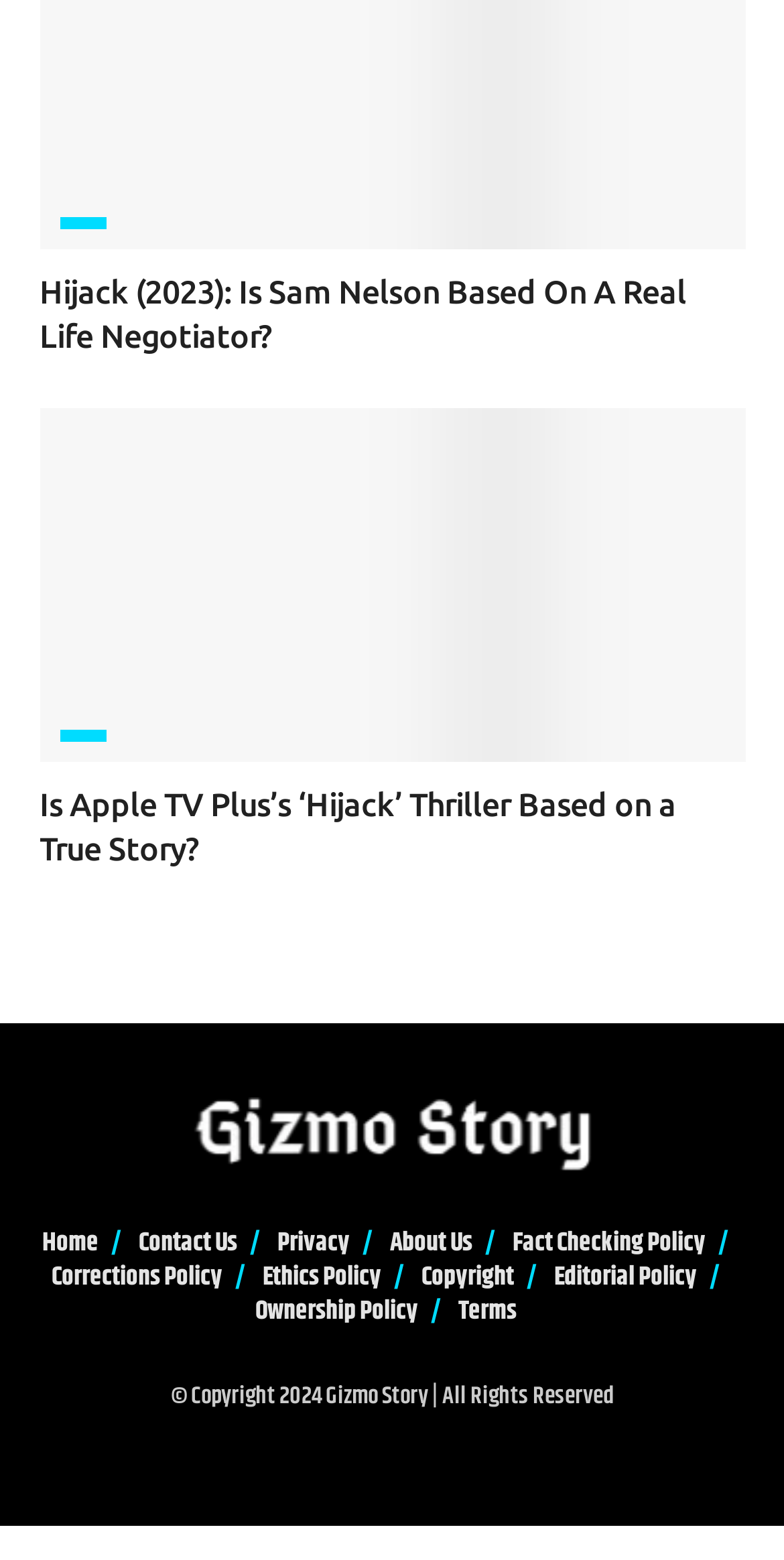Please identify the bounding box coordinates of the element's region that should be clicked to execute the following instruction: "Check the 'Copyright' information". The bounding box coordinates must be four float numbers between 0 and 1, i.e., [left, top, right, bottom].

[0.537, 0.806, 0.655, 0.832]